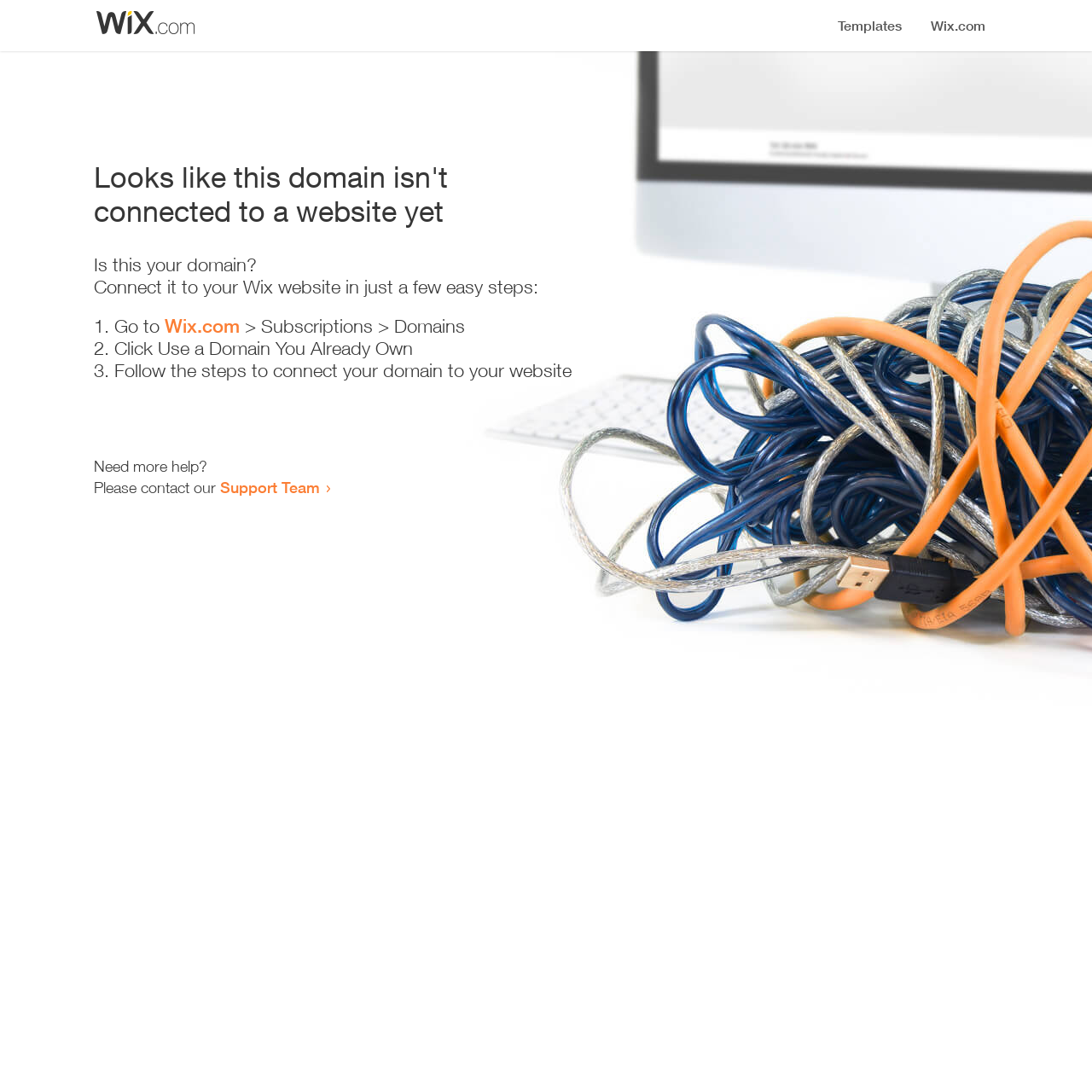How many steps are required to connect the domain?
Your answer should be a single word or phrase derived from the screenshot.

3